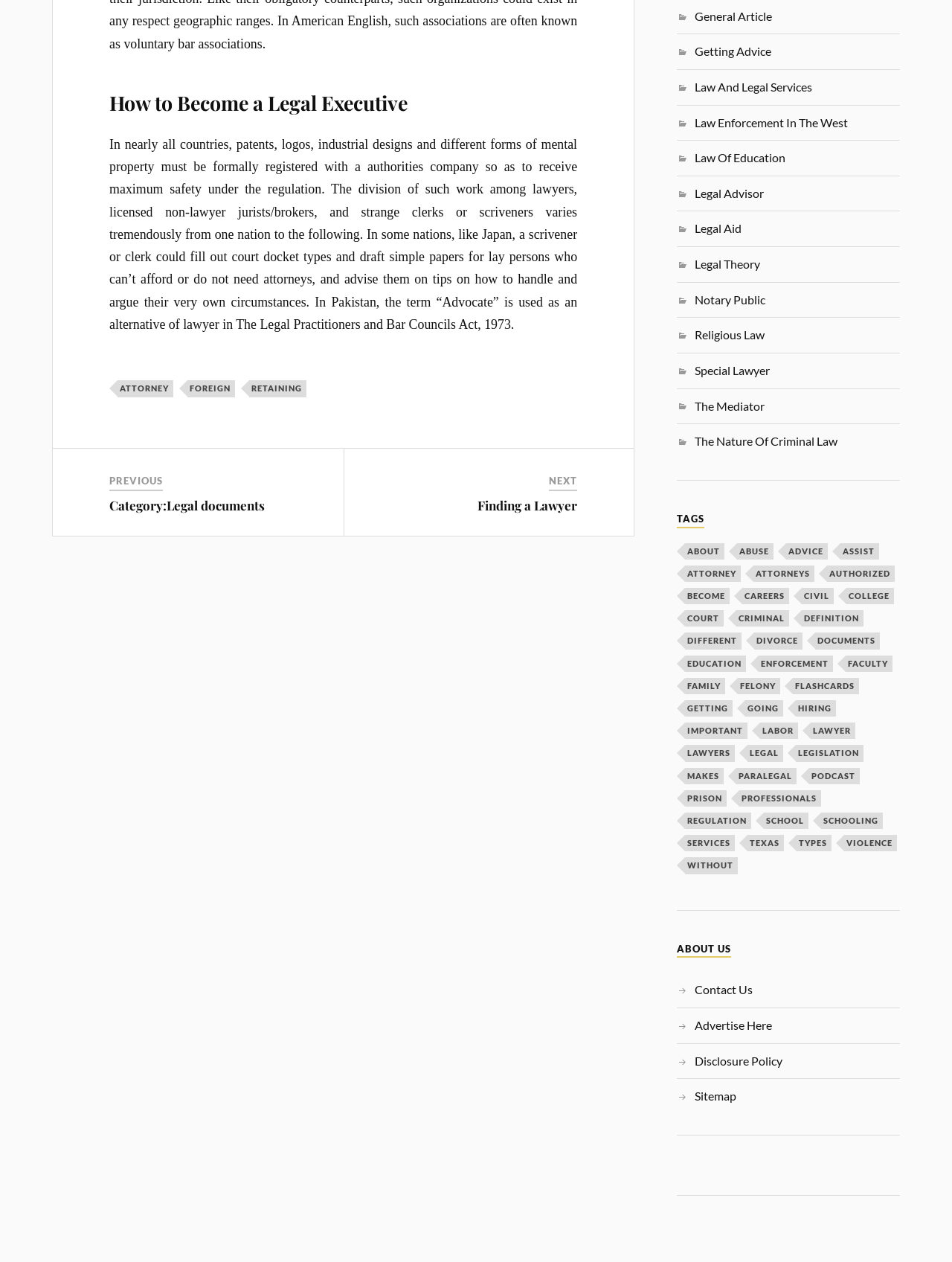Please answer the following question using a single word or phrase: 
What is the main topic of this webpage?

Legal Executive